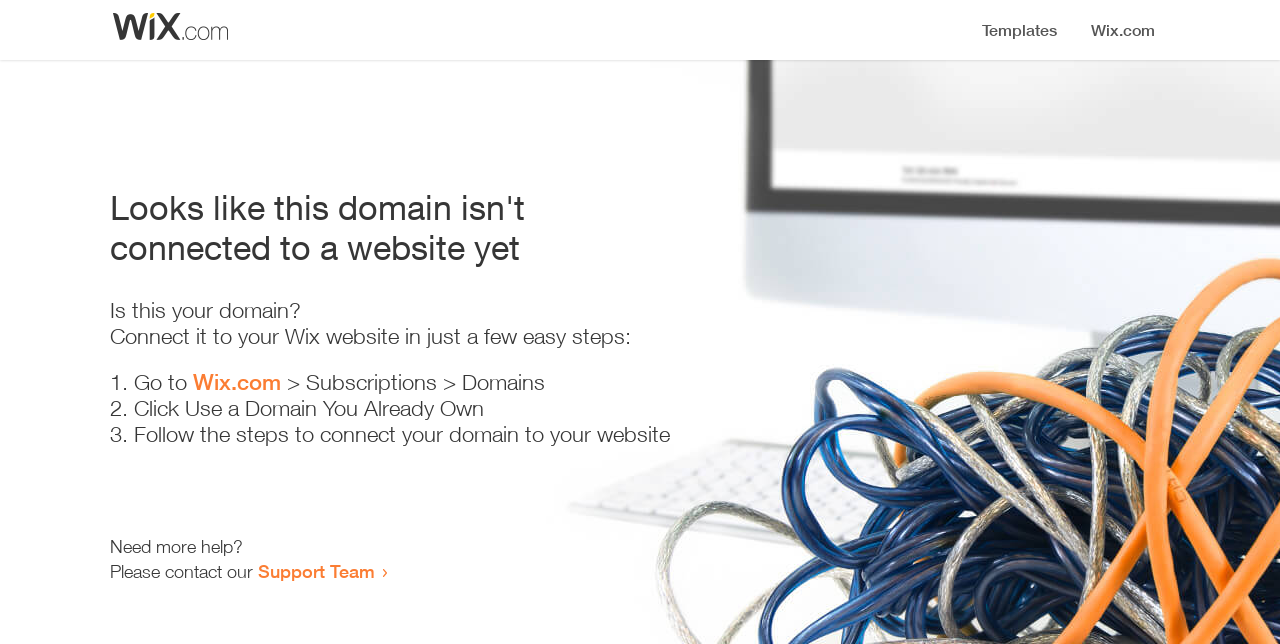Provide your answer in a single word or phrase: 
What is the current status of the domain?

Not connected to a website